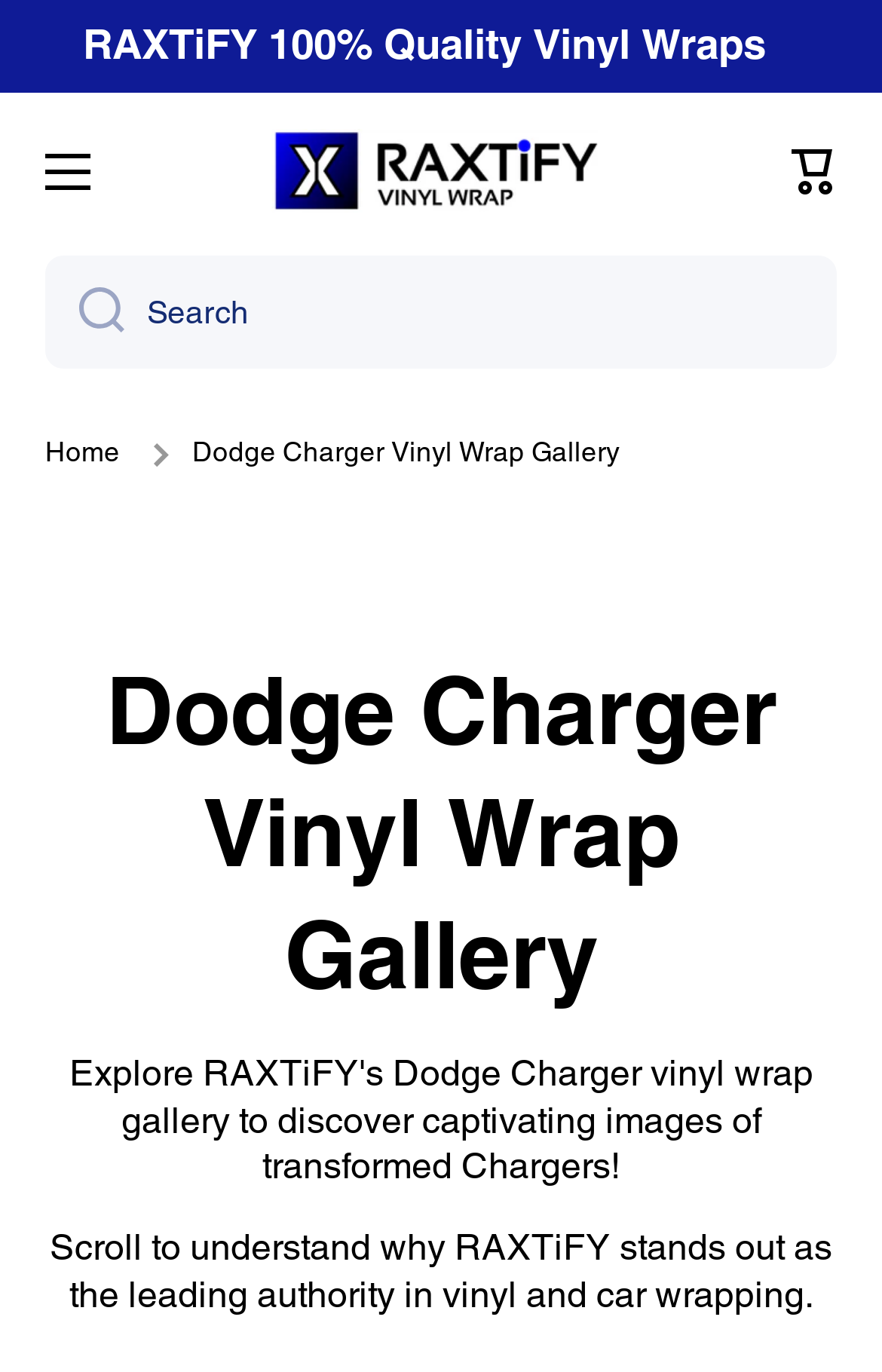Using the provided element description: "parent_node: Search name="q" placeholder="Search"", identify the bounding box coordinates. The coordinates should be four floats between 0 and 1 in the order [left, top, right, bottom].

[0.051, 0.186, 0.949, 0.268]